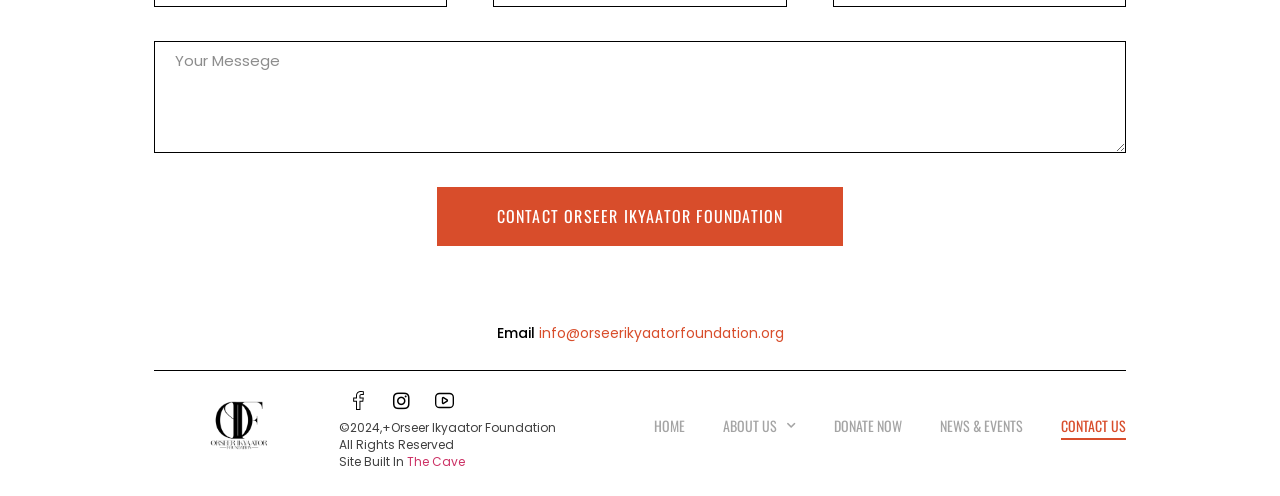Identify the bounding box for the UI element specified in this description: "Instagram". The coordinates must be four float numbers between 0 and 1, formatted as [left, top, right, bottom].

[0.299, 0.769, 0.328, 0.845]